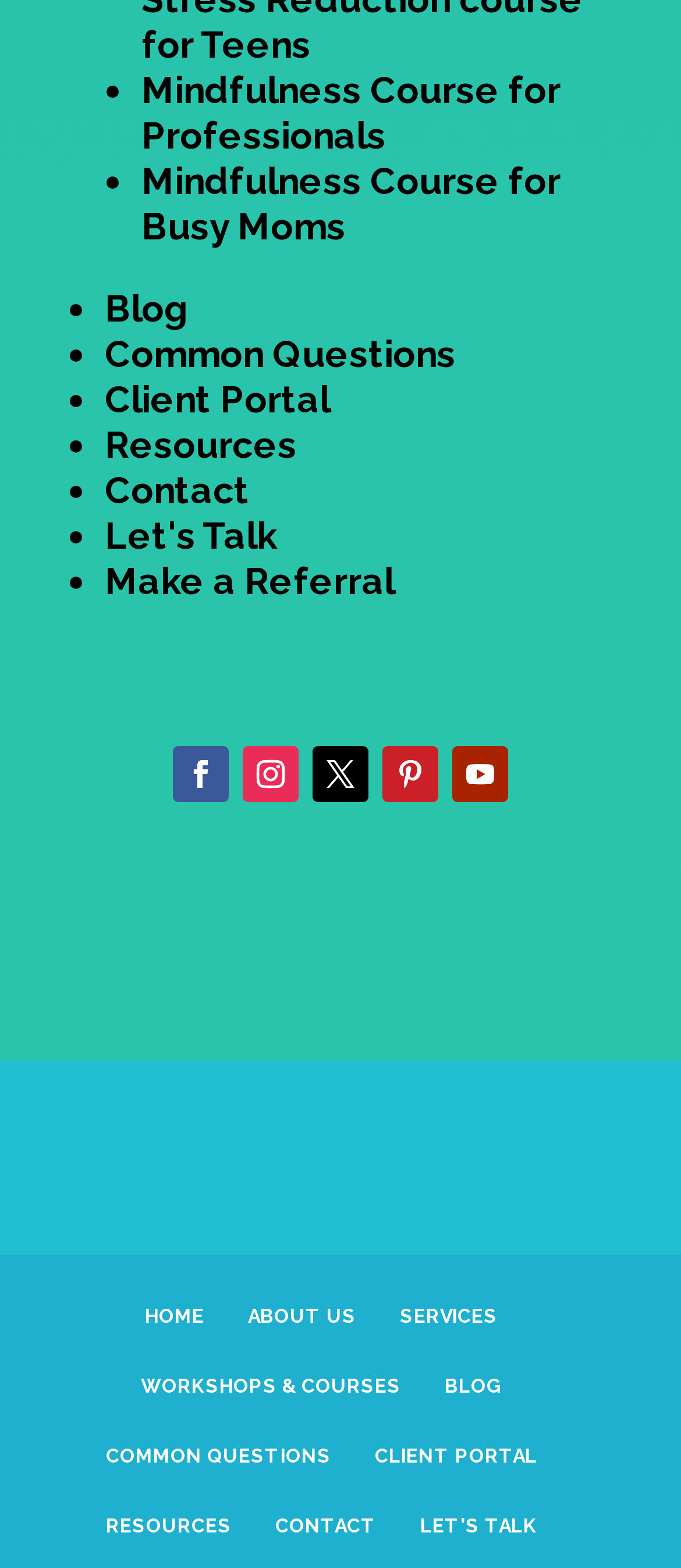How many main navigation menu items are there?
Answer with a single word or short phrase according to what you see in the image.

6